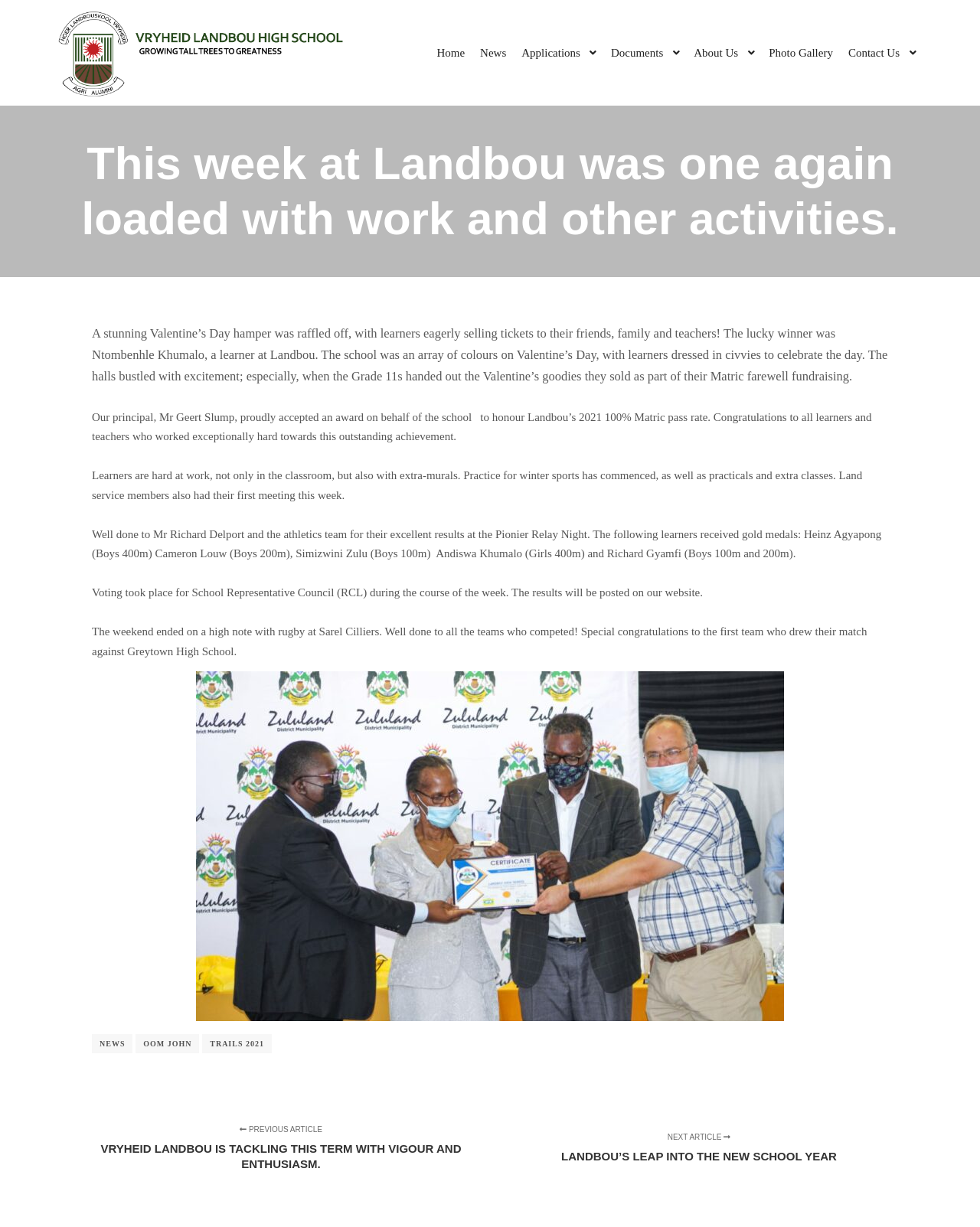Identify the bounding box coordinates of the part that should be clicked to carry out this instruction: "Click on the 'NEXT ARTICLE' link".

[0.5, 0.897, 0.906, 0.985]